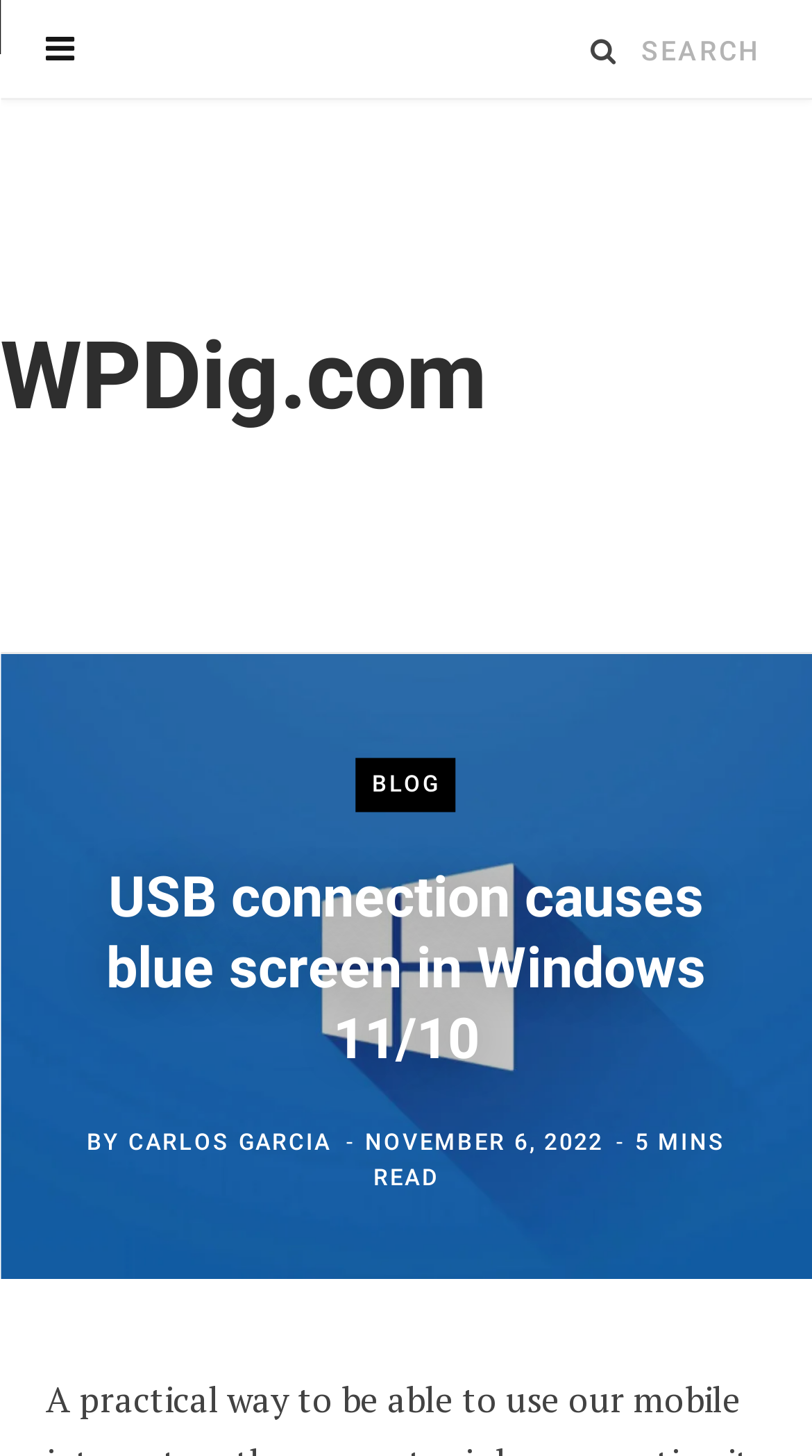Provide the bounding box coordinates of the HTML element described by the text: "Carlos Garcia".

[0.159, 0.776, 0.408, 0.794]